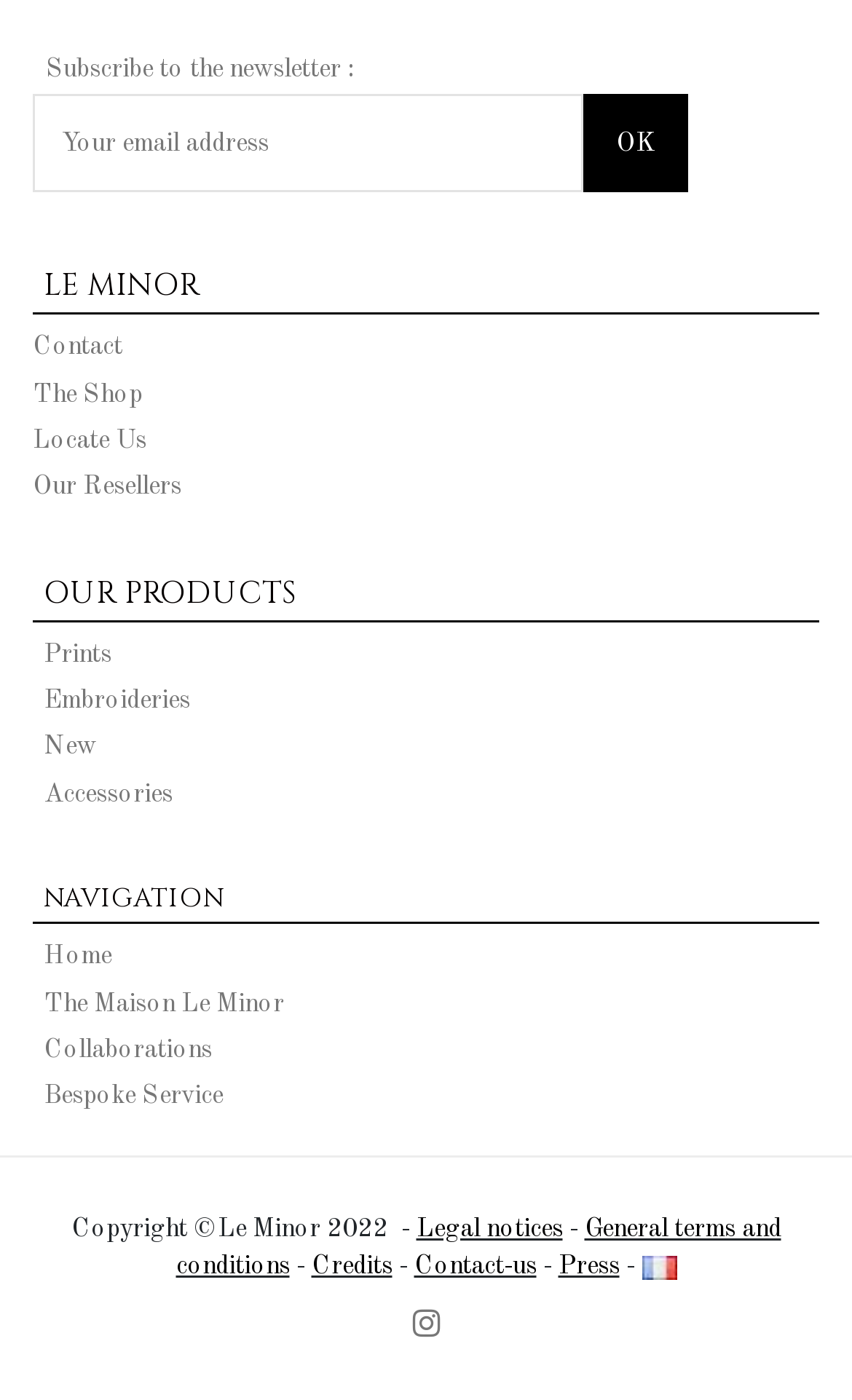Kindly determine the bounding box coordinates for the clickable area to achieve the given instruction: "Click OK".

[0.685, 0.068, 0.808, 0.138]